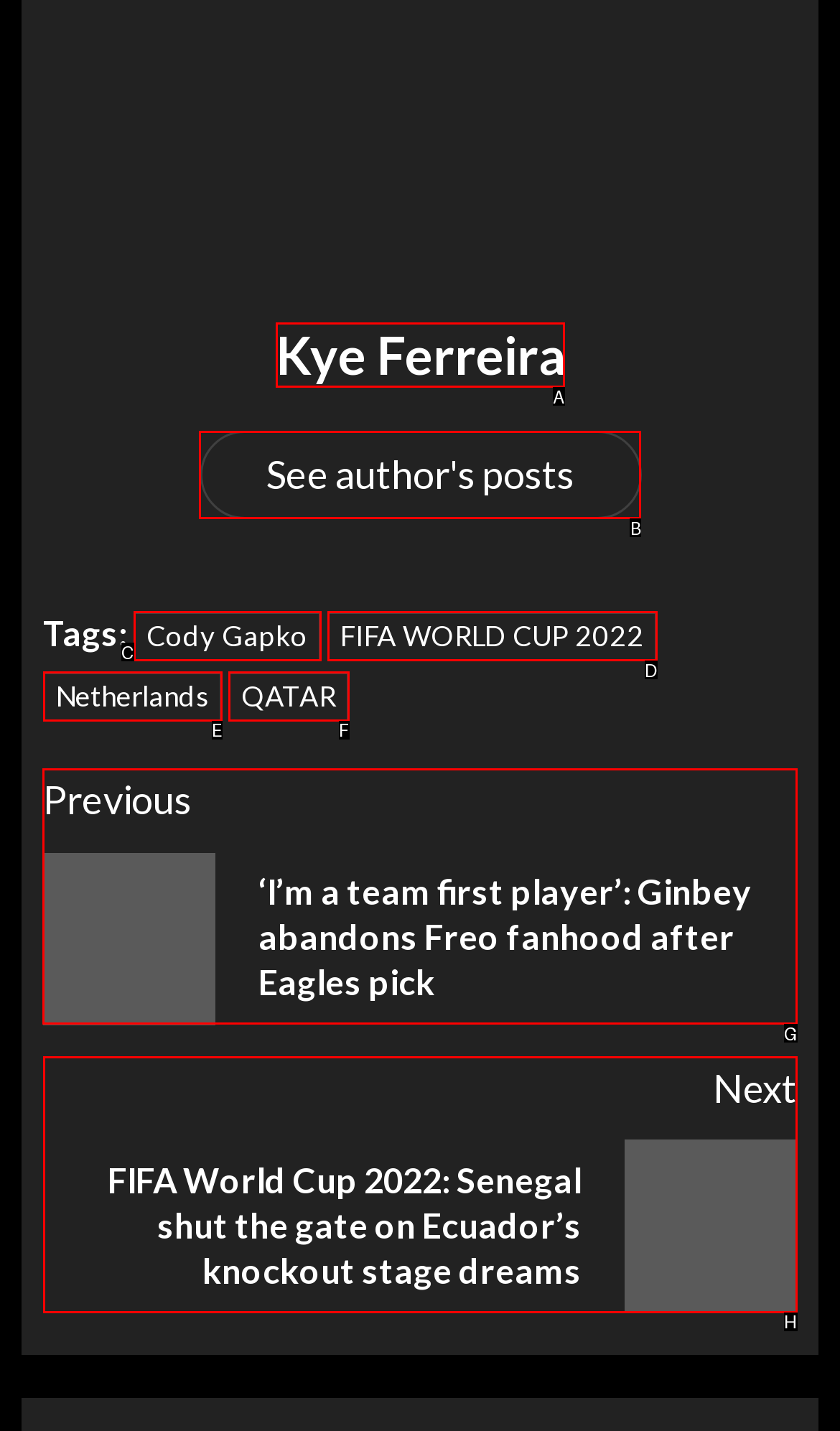Select the correct option from the given choices to perform this task: Read previous post. Provide the letter of that option.

G